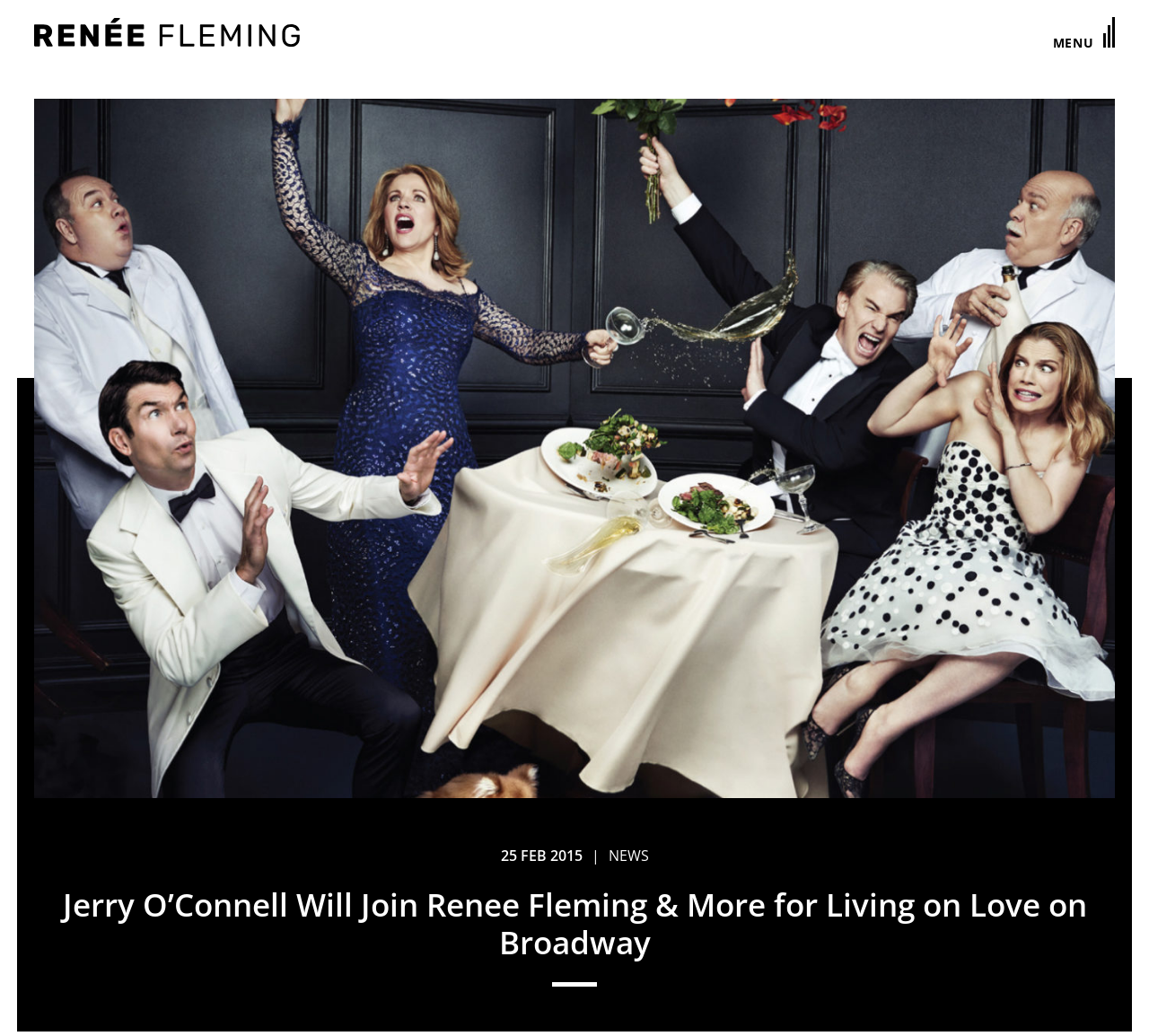Who is mentioned in the news article?
Using the screenshot, give a one-word or short phrase answer.

Renee Fleming